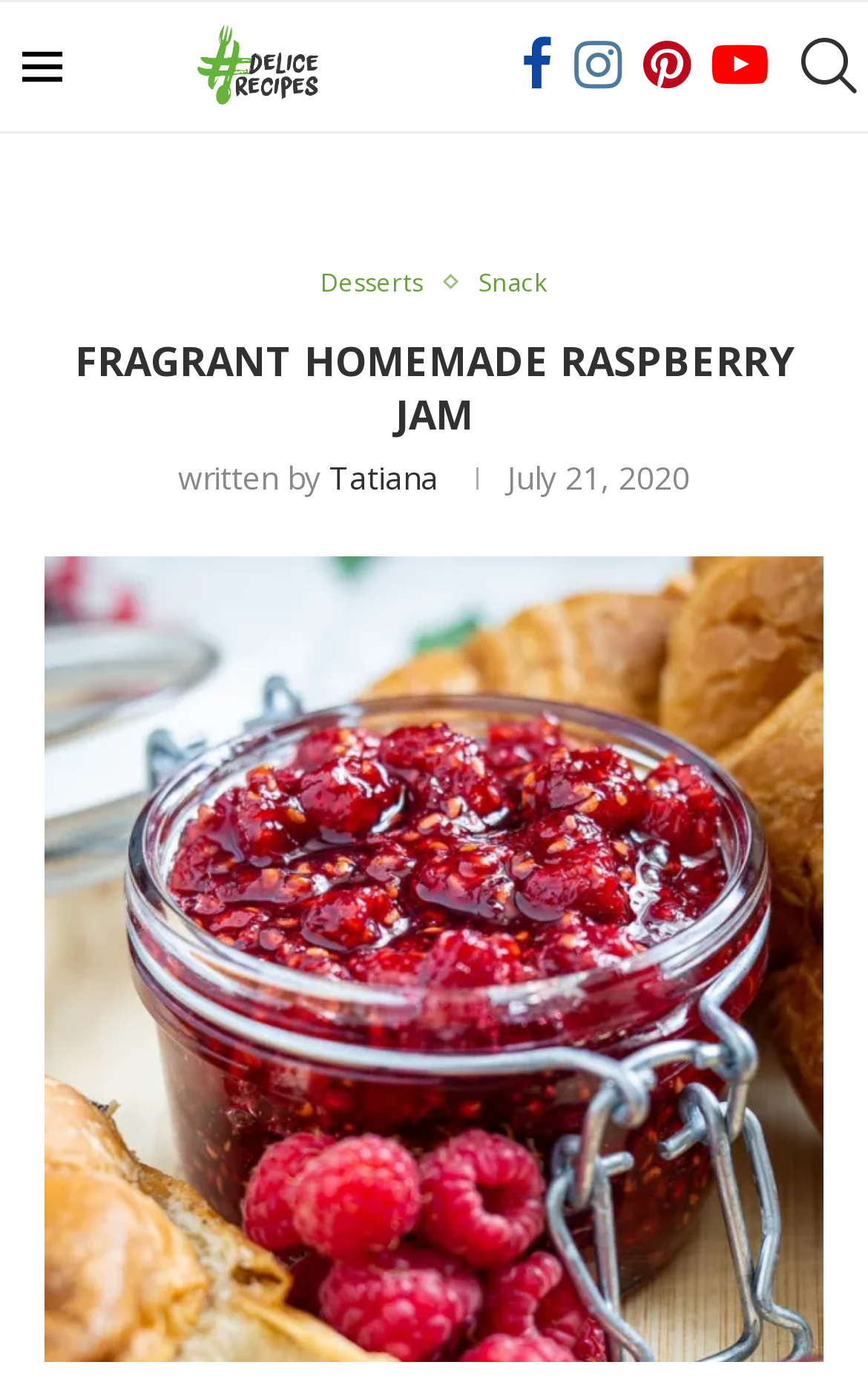Locate the bounding box coordinates of the UI element described by: "Desserts". Provide the coordinates as four float numbers between 0 and 1, formatted as [left, top, right, bottom].

[0.369, 0.193, 0.513, 0.214]